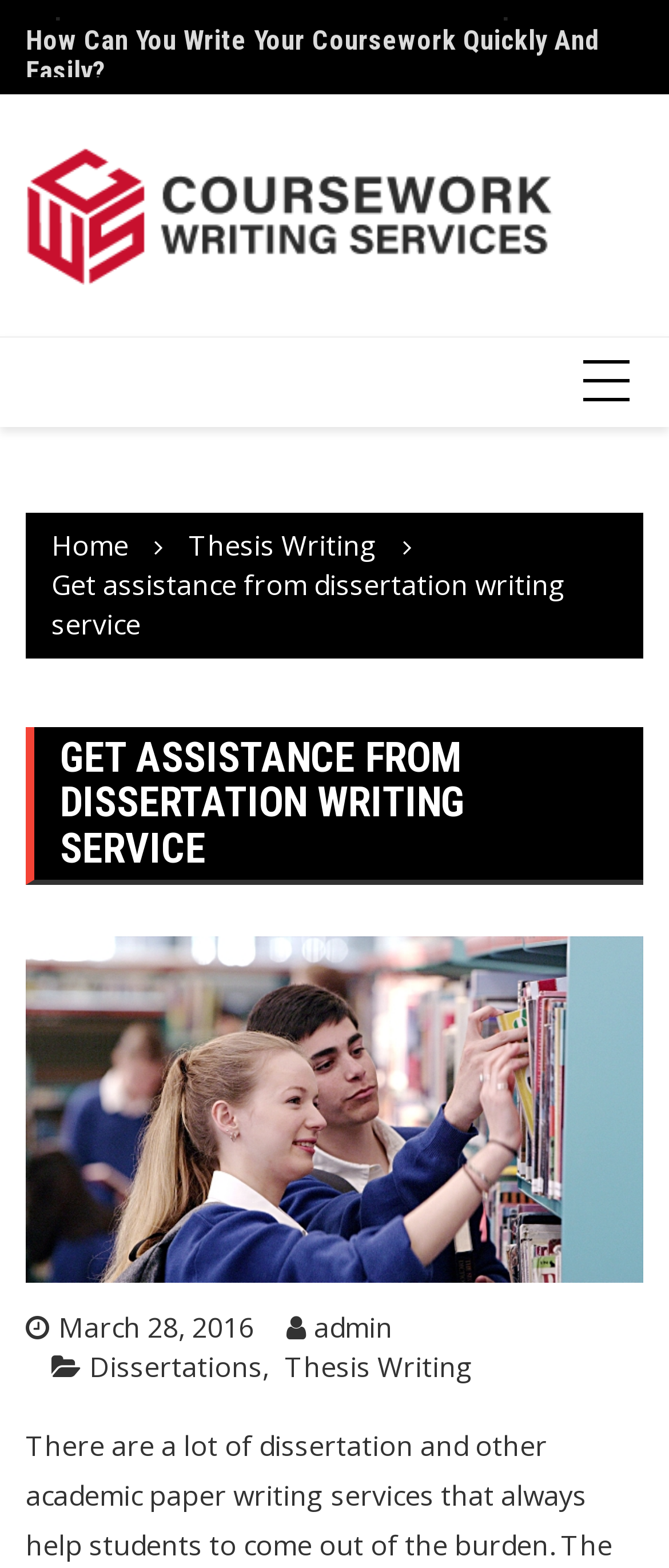Generate a thorough caption that explains the contents of the webpage.

The webpage appears to be a service provider for academic paper writing, specifically dissertation and coursework writing. At the top, there is a heading that asks "How Can You Write Your Coursework Quickly And Easily?" which is also a link. Below this heading, there is a link to "Coursework Writing Services" accompanied by an image with the same name.

On the top-right side, there are several links, including "Home", "Thesis Writing", and "Get assistance from dissertation writing service". The latter link is also a heading with a larger font size, indicating its importance. Below this heading, there is a large image with the same name, taking up most of the width of the page.

Further down, there is a section with three links: a date "March 28, 2016", an author "admin", and two categories "Dissertations" and "Thesis Writing". The date and author are positioned on the left side, while the categories are on the right side.

Overall, the webpage is focused on providing academic writing services, with a prominent heading and image drawing attention to the "Get assistance from dissertation writing service" section.